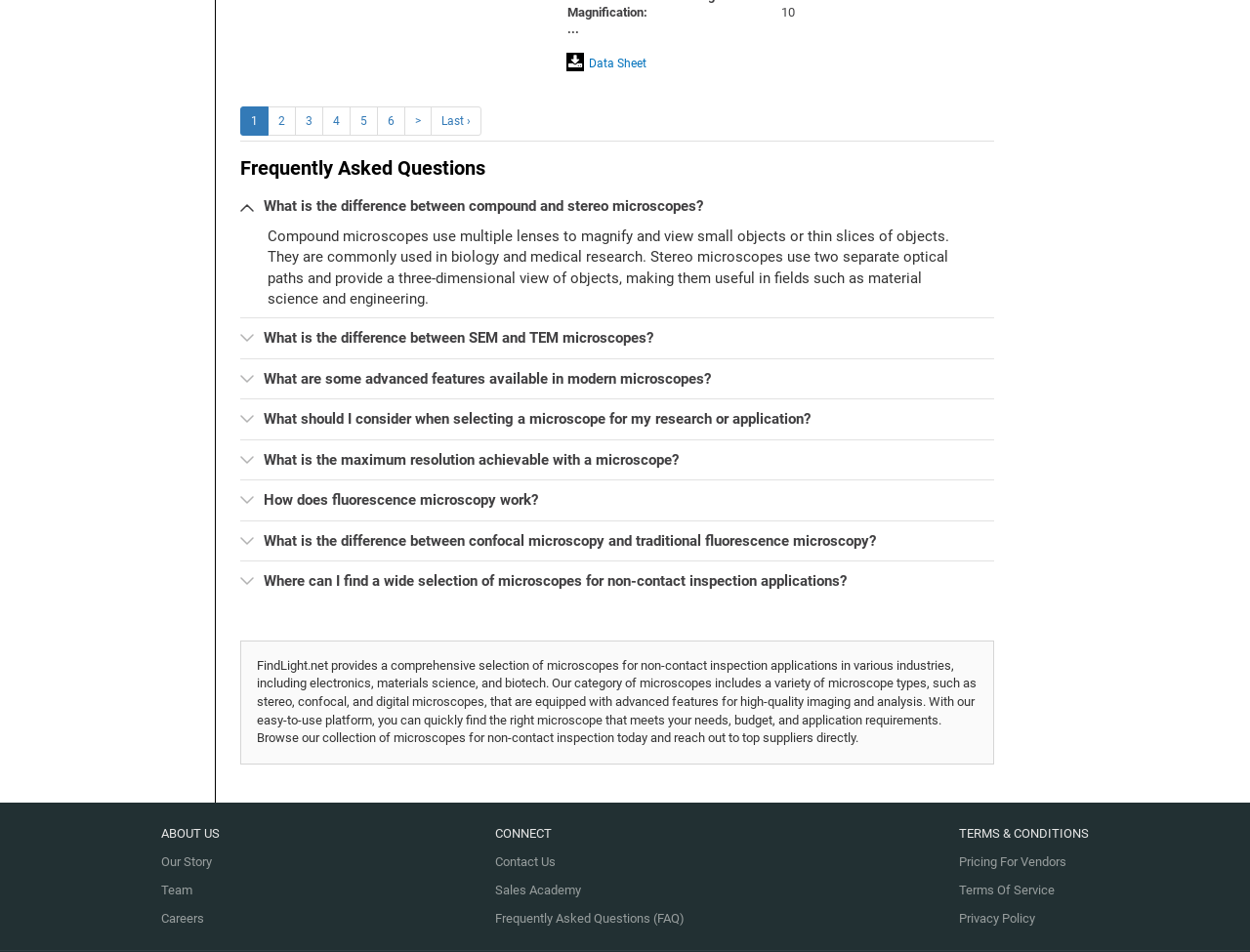Please determine the bounding box coordinates for the element with the description: "Careers".

[0.129, 0.957, 0.163, 0.972]